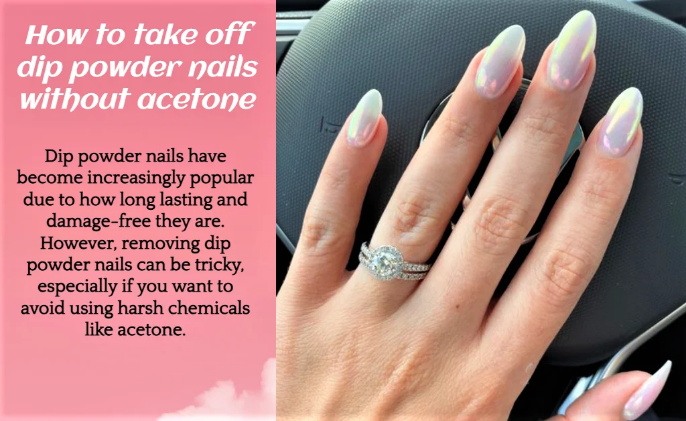What is the focus of the guide?
Answer the question with a single word or phrase, referring to the image.

Removing dip powder nails without acetone